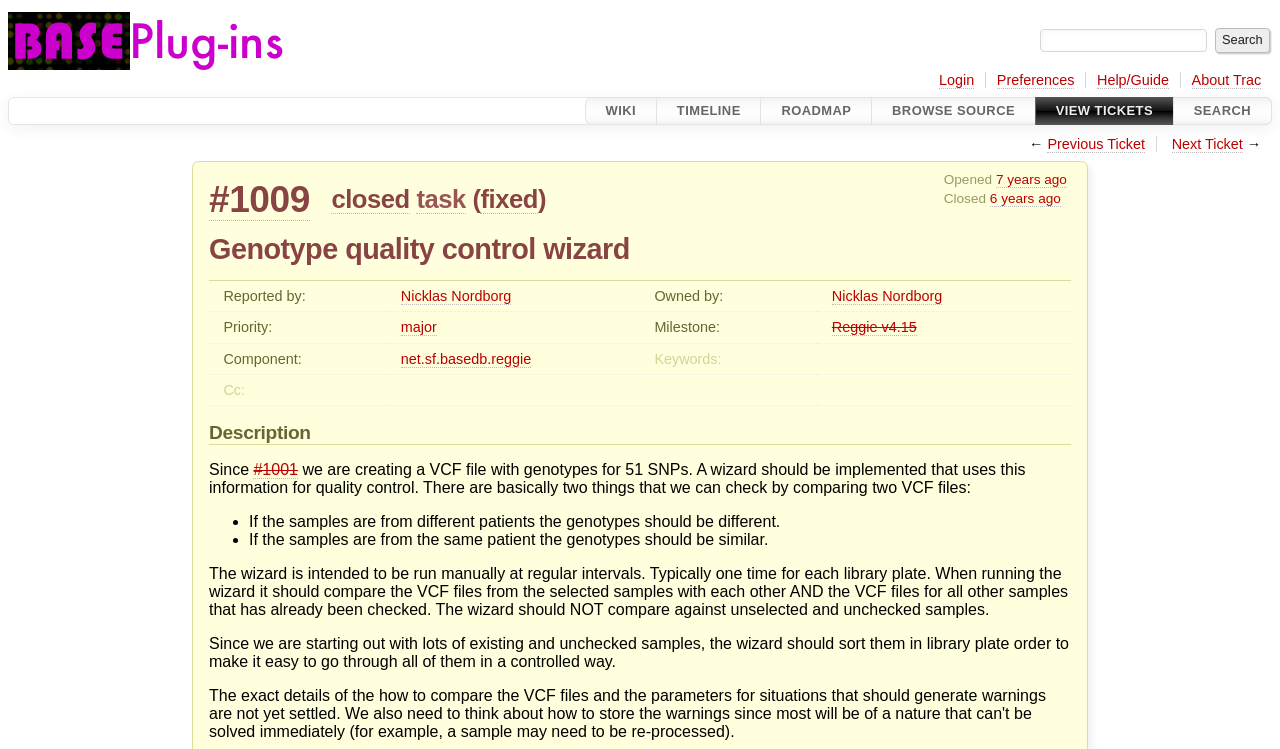Give a one-word or phrase response to the following question: Who reported the task?

Nicklas Nordborg